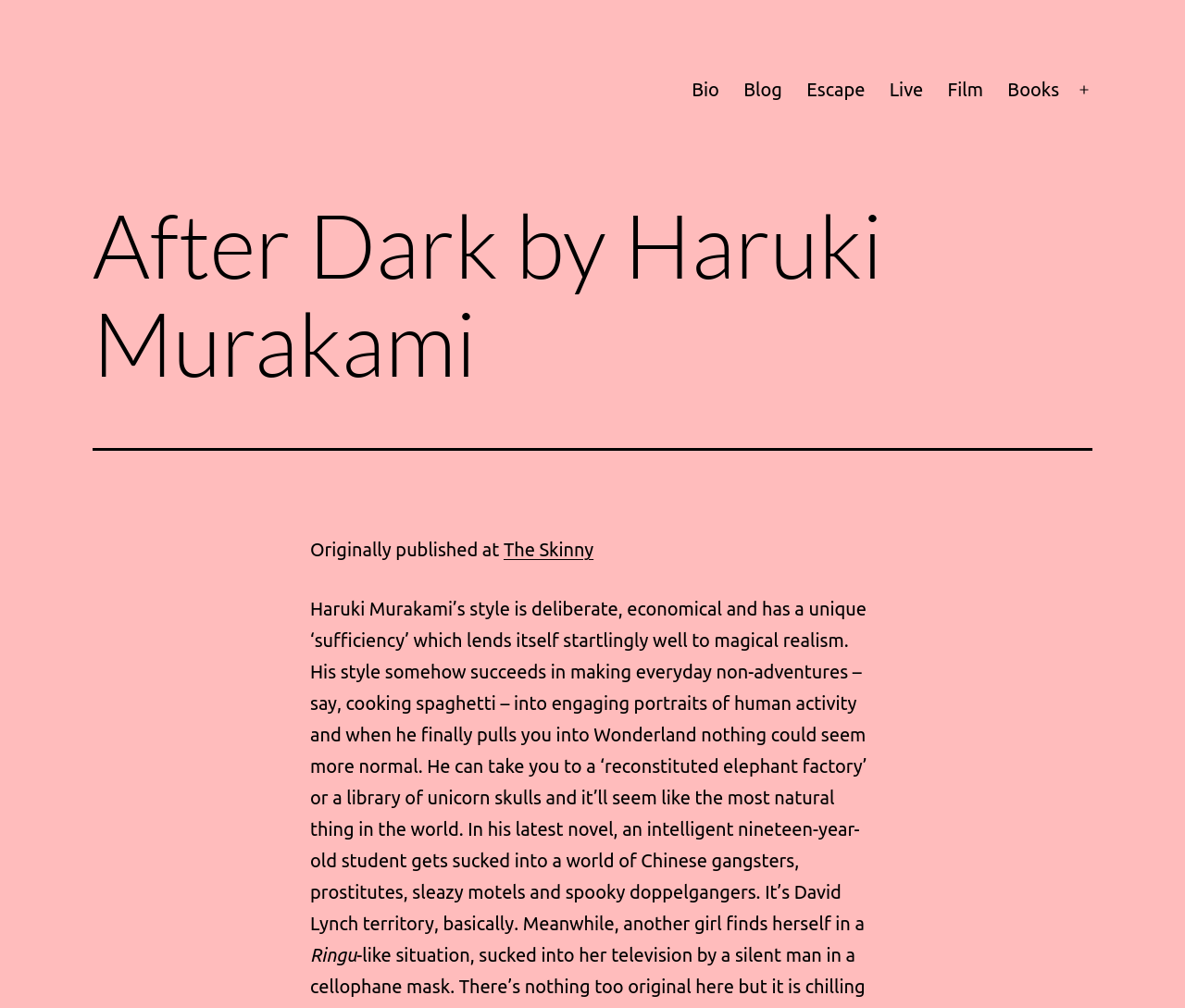Locate the bounding box coordinates of the clickable element to fulfill the following instruction: "Click on the 'Bio' link". Provide the coordinates as four float numbers between 0 and 1 in the format [left, top, right, bottom].

[0.573, 0.066, 0.617, 0.112]